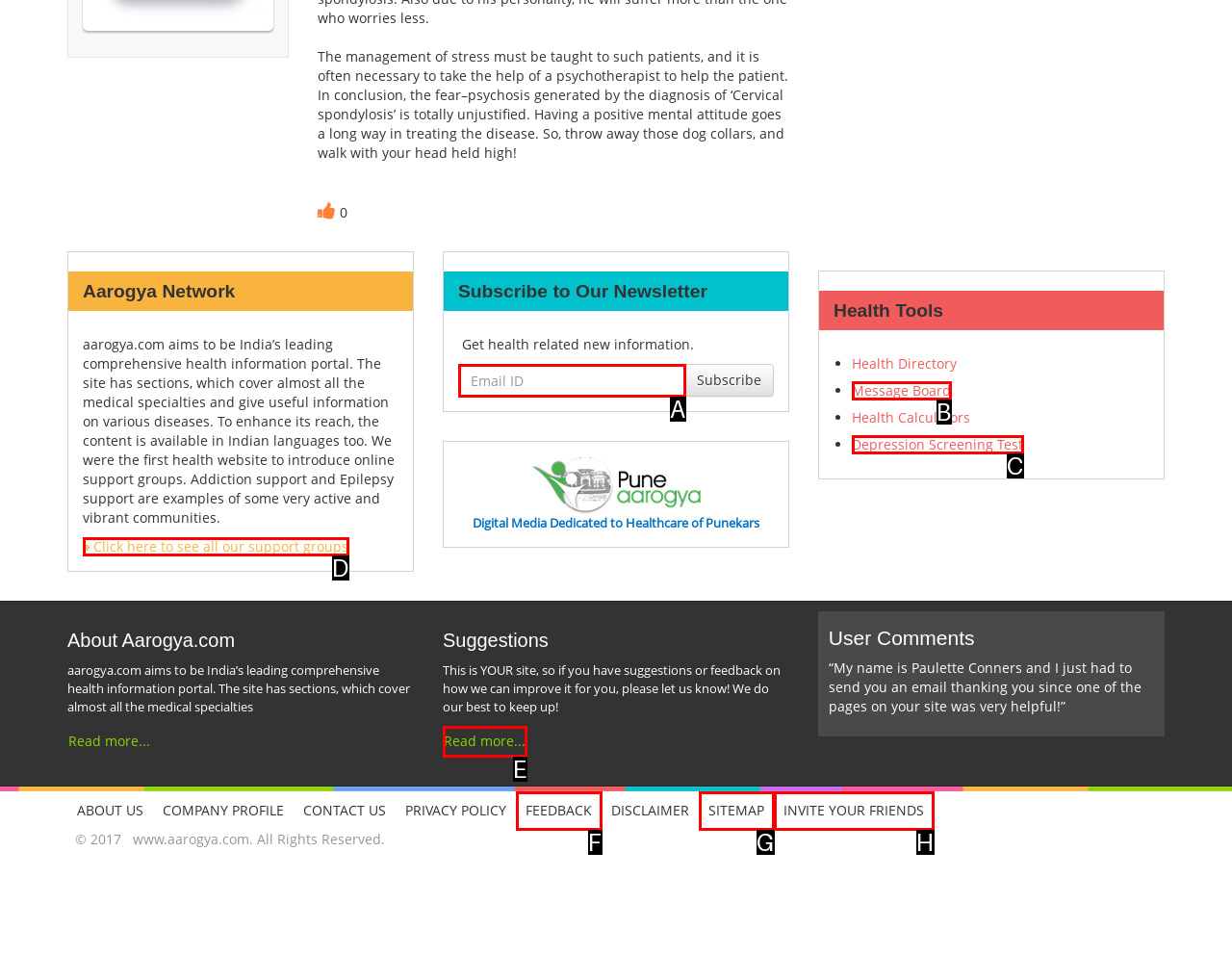Given the description: Invite Your Friends, select the HTML element that matches it best. Reply with the letter of the chosen option directly.

H